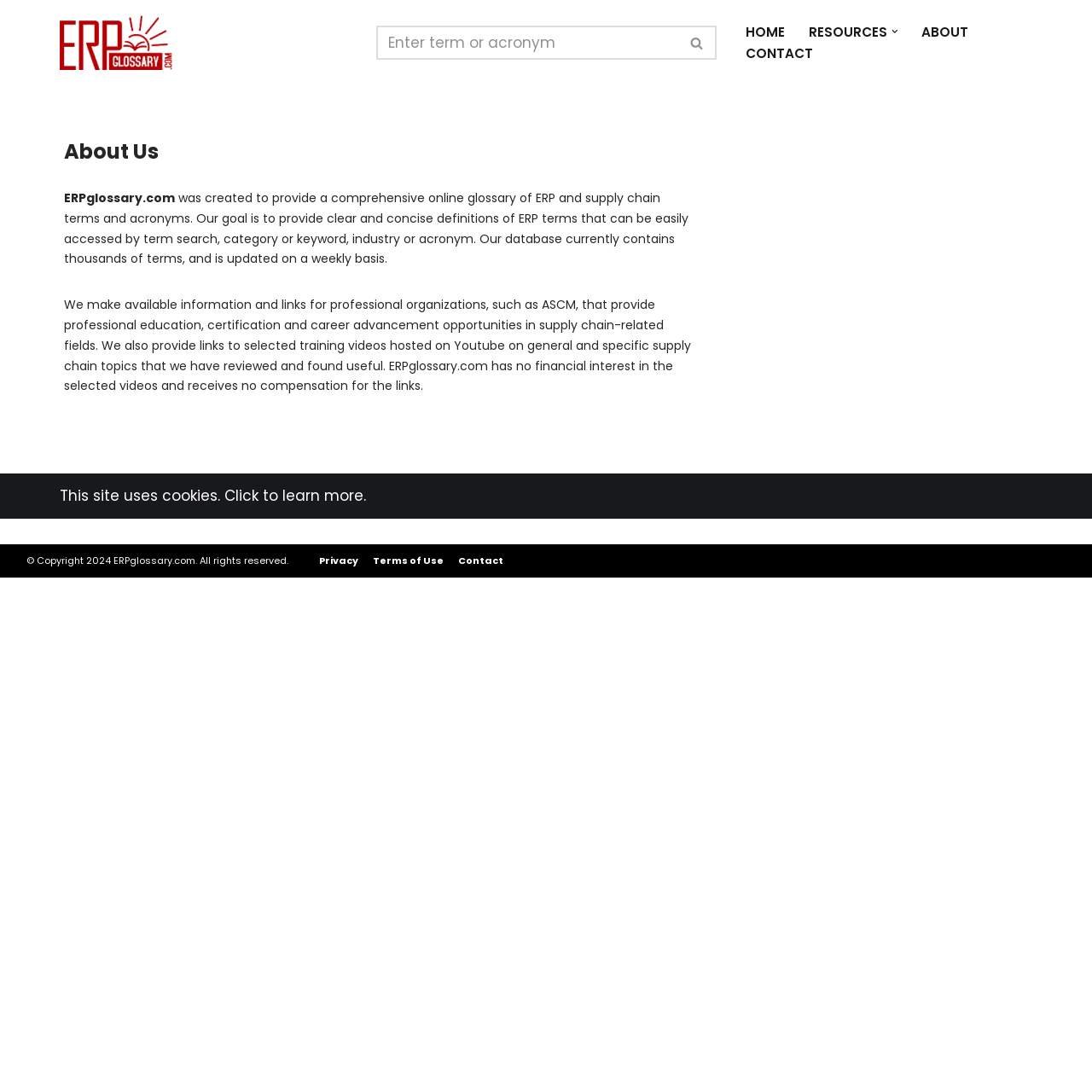Please identify the bounding box coordinates of the element I need to click to follow this instruction: "Open RESOURCES menu".

[0.74, 0.019, 0.812, 0.039]